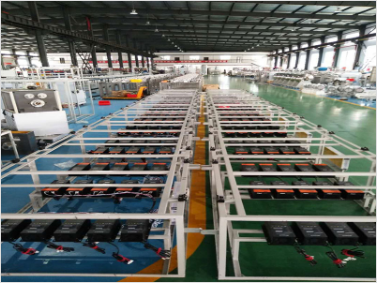Offer an in-depth caption of the image, mentioning all notable aspects.

This image showcases a well-organized manufacturing facility, highlighting rows of machinery specifically designed for the production of pharmaceutical equipment used in traditional Chinese medicine. The layout features multiple assembly lines, each equipped with black production units arranged neatly within white frameworks. The vibrant green flooring adds to the workplace's cleanliness and efficiency, while large windows along one side of the facility allow ample natural light, enhancing the working environment. This facility is a part of Dier, a leading manufacturer in pharmaceutical machinery, emphasizing its commitment to quality and innovation in the industry since its founding in 1971.